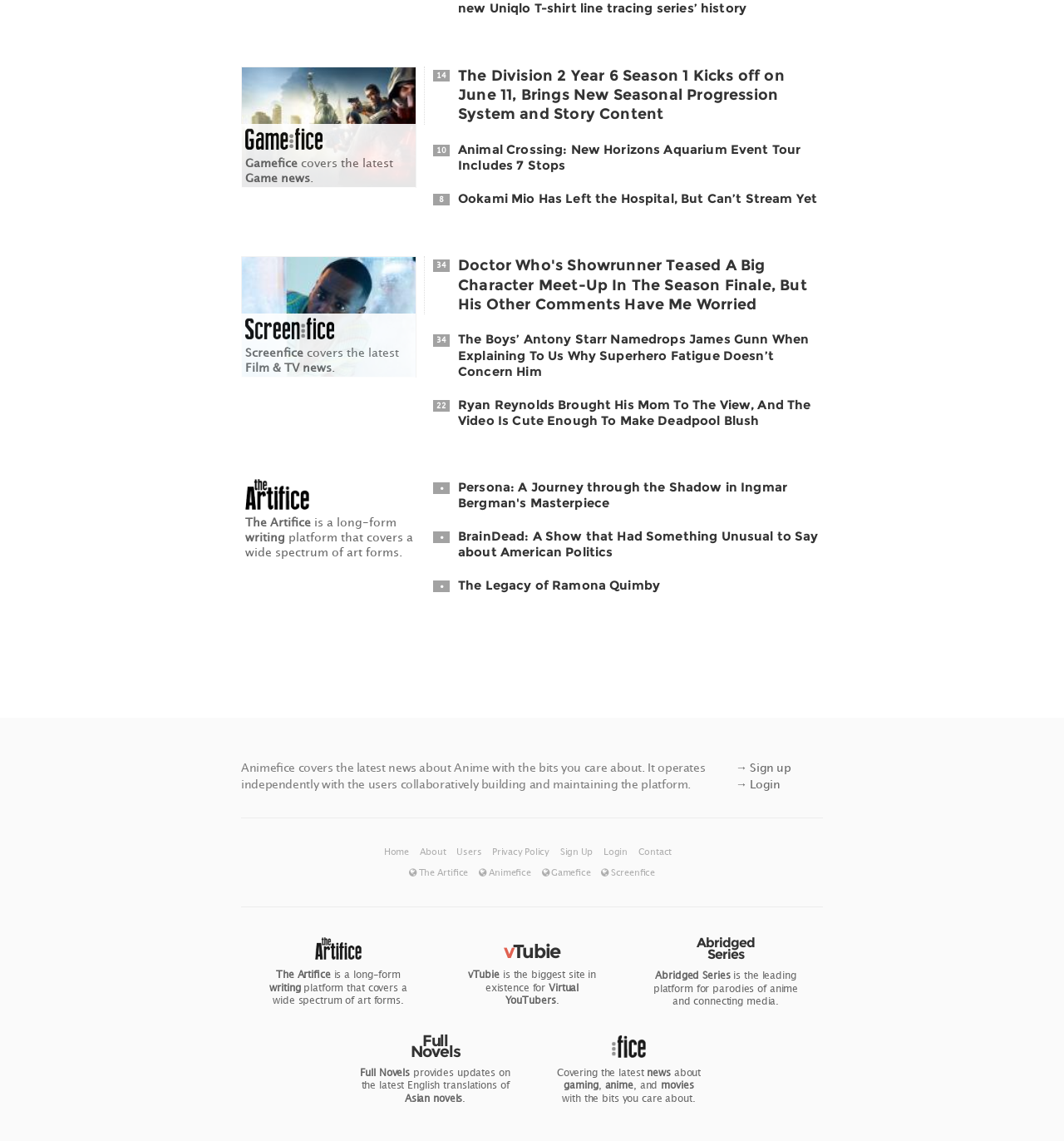Answer with a single word or phrase: 
What type of content does The Artifice cover?

Long-form writing